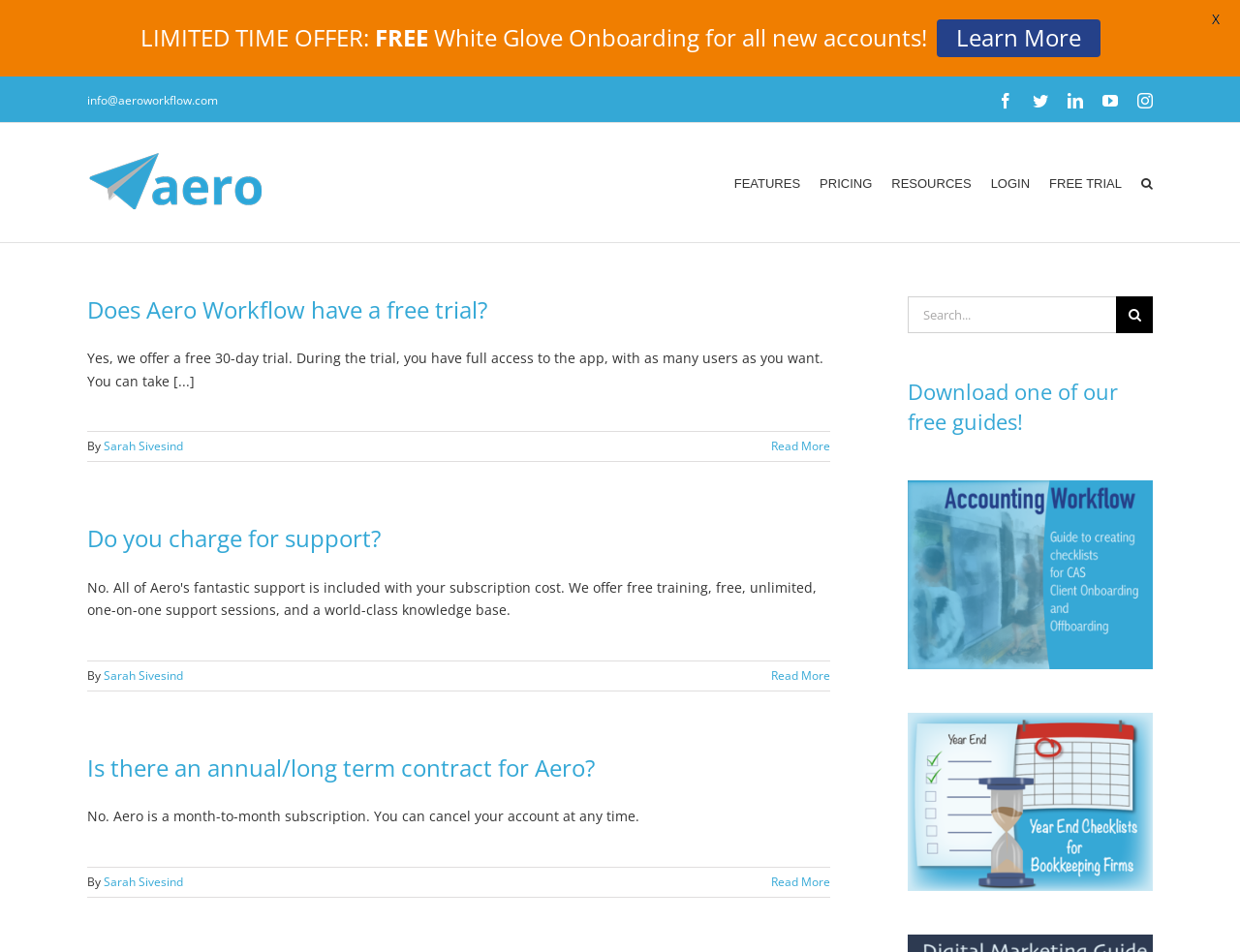How many articles are there on the webpage?
Based on the image, provide a one-word or brief-phrase response.

3